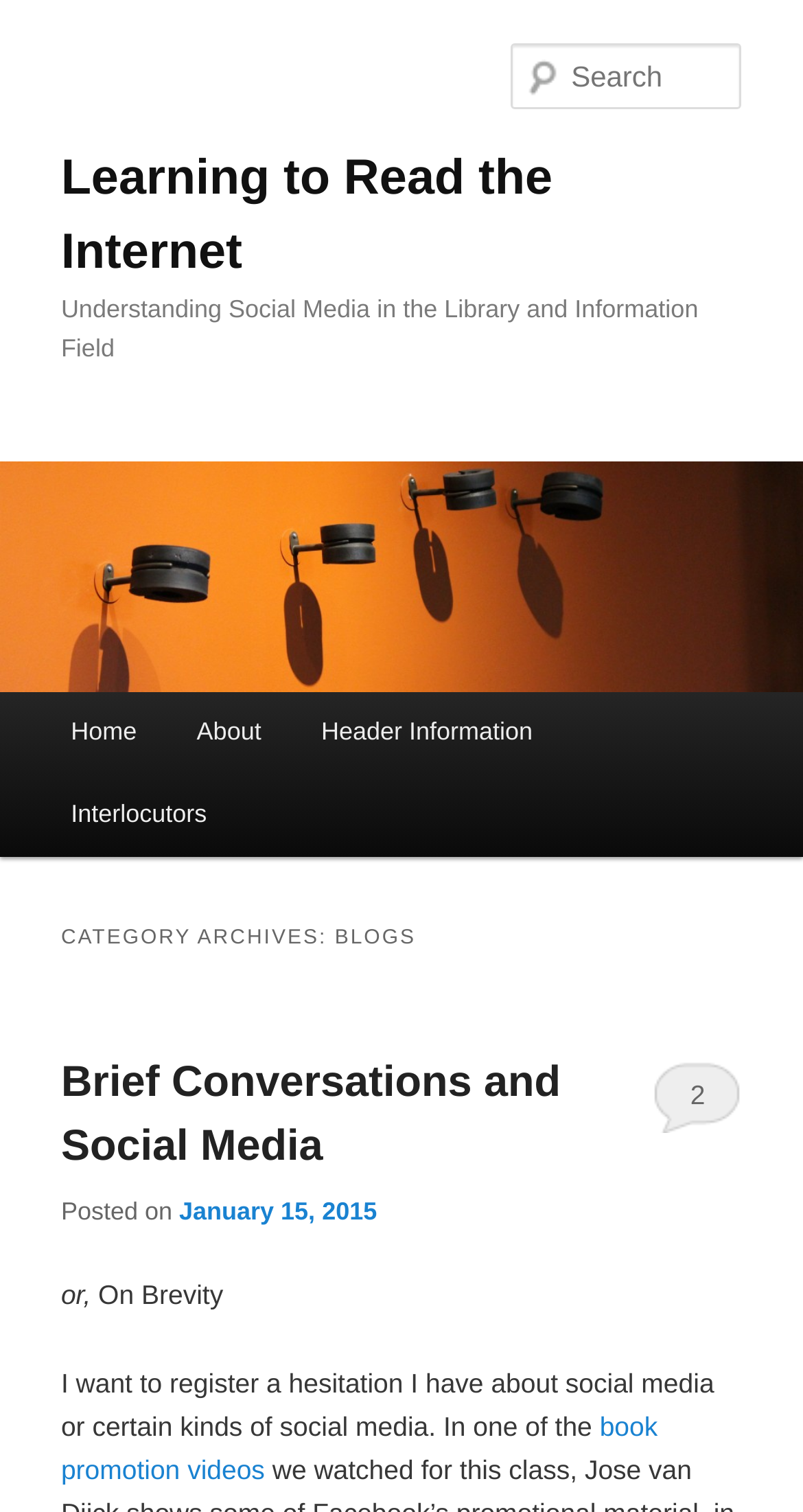Locate the bounding box of the UI element described in the following text: "Interlocutors".

[0.051, 0.512, 0.295, 0.566]